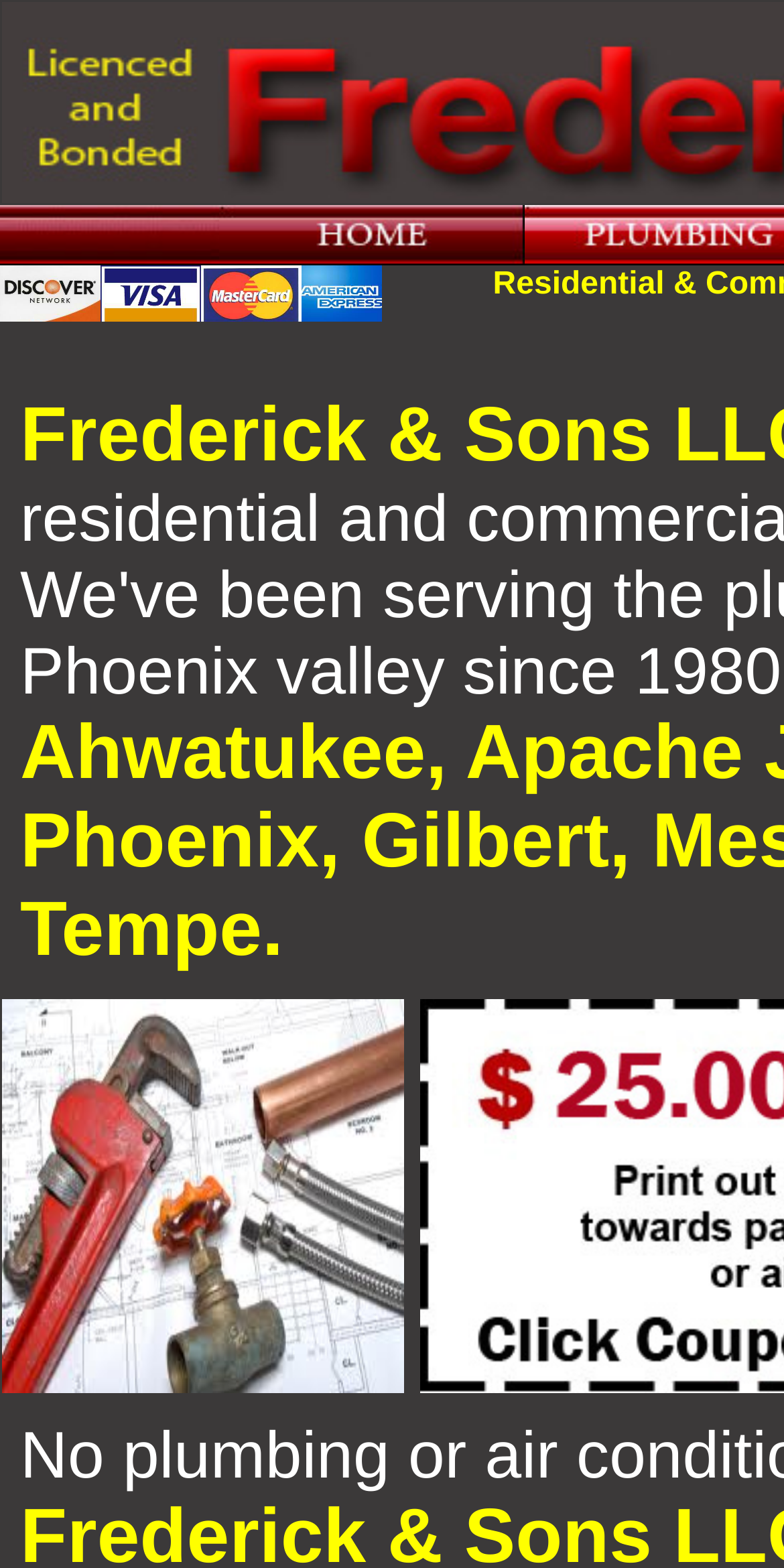What is the service offered in Tempe?
Use the image to give a comprehensive and detailed response to the question.

The image with the text 'Tempe Plumbing | Tempe Air Conditioning | Tempe HVAC' suggests that Frederick & Sons offers three services in Tempe: plumbing, air conditioning, and HVAC.